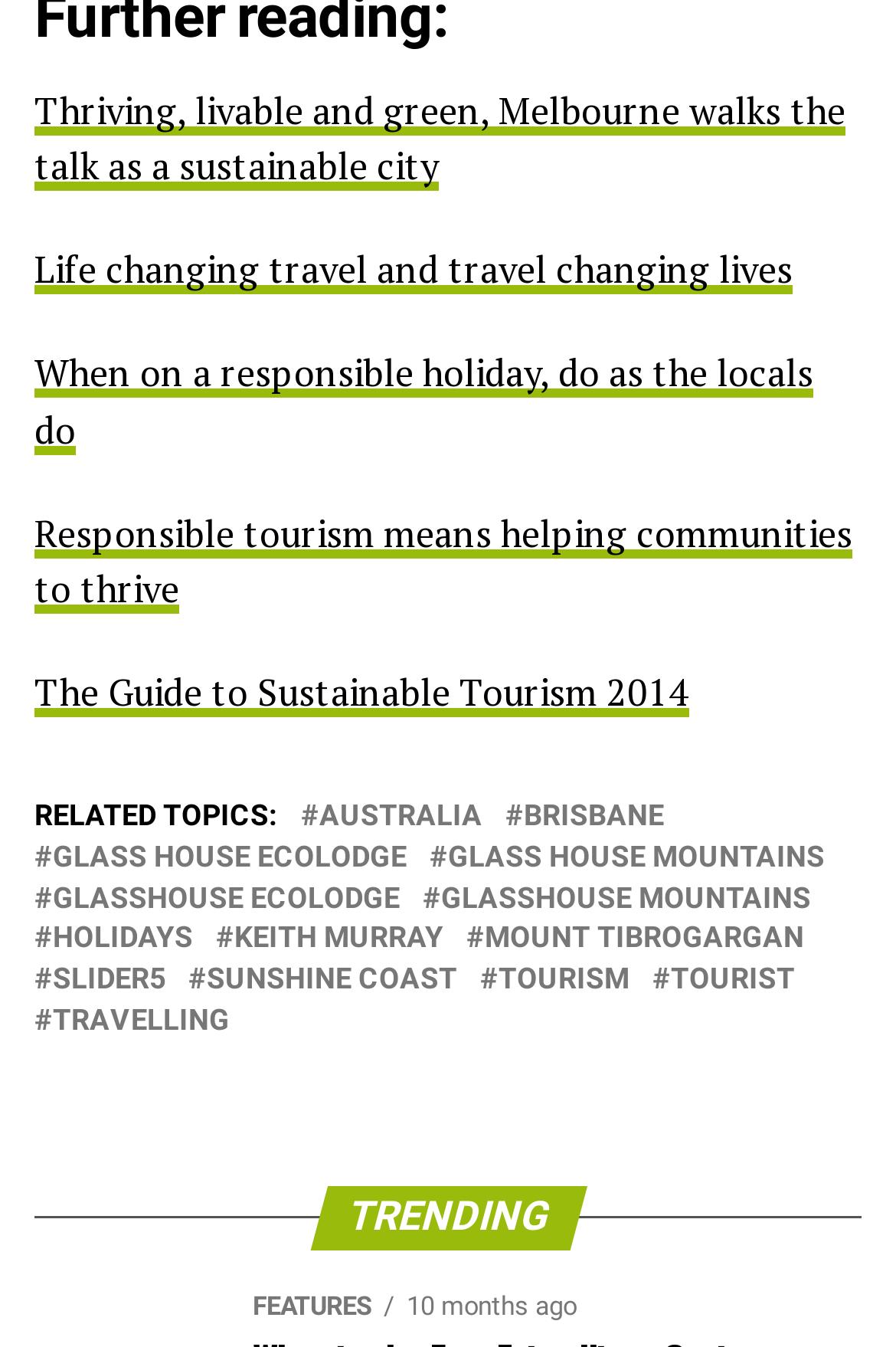Pinpoint the bounding box coordinates of the clickable element to carry out the following instruction: "View related topics on Australia."

[0.356, 0.596, 0.538, 0.617]